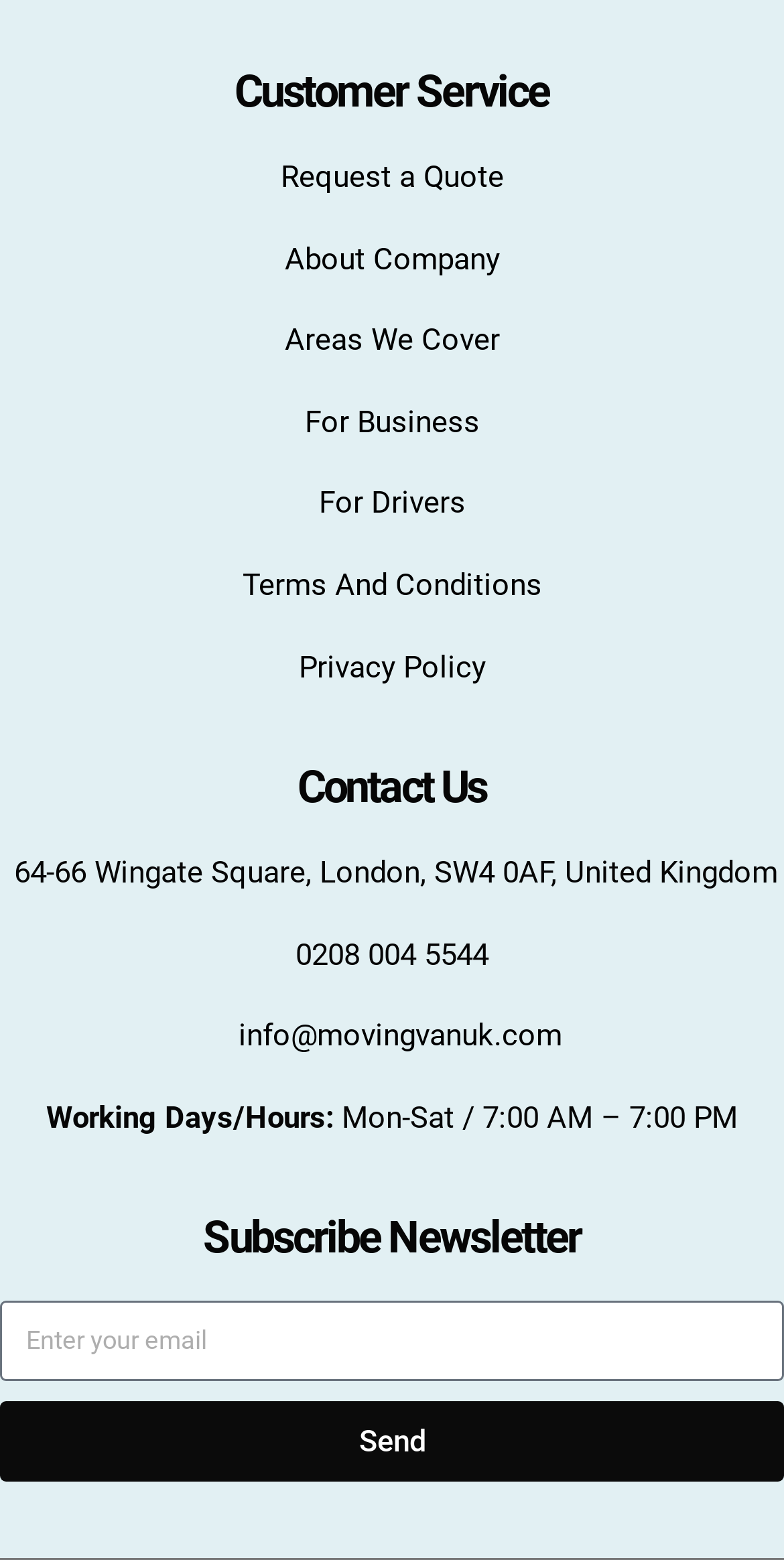What is the company's phone number?
Refer to the screenshot and deliver a thorough answer to the question presented.

I found the company's phone number by looking at the contact information section, where it is listed as '0208 004 5544'.